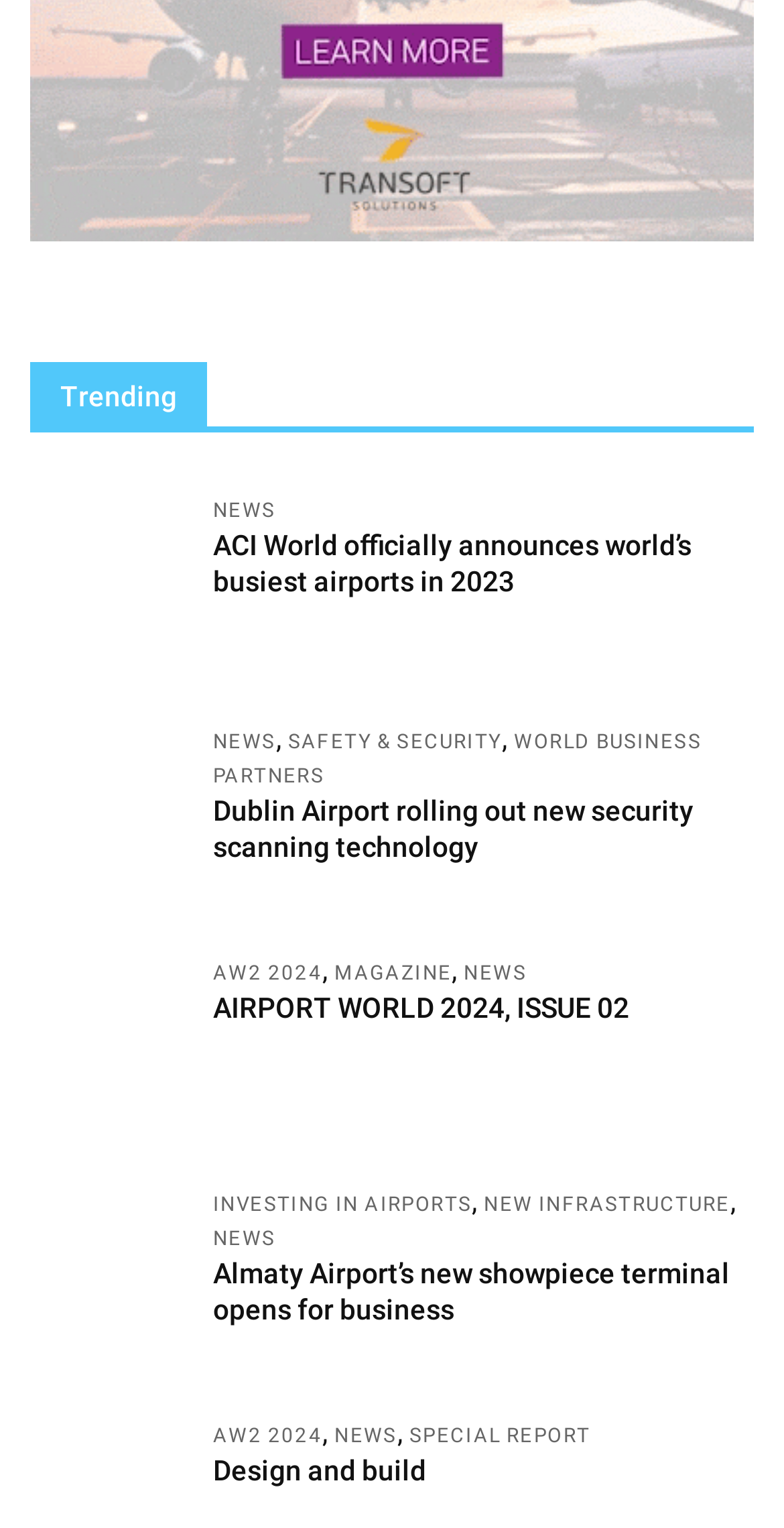What is the purpose of the webpage?
Answer the question with a single word or phrase by looking at the picture.

To provide airport news and information